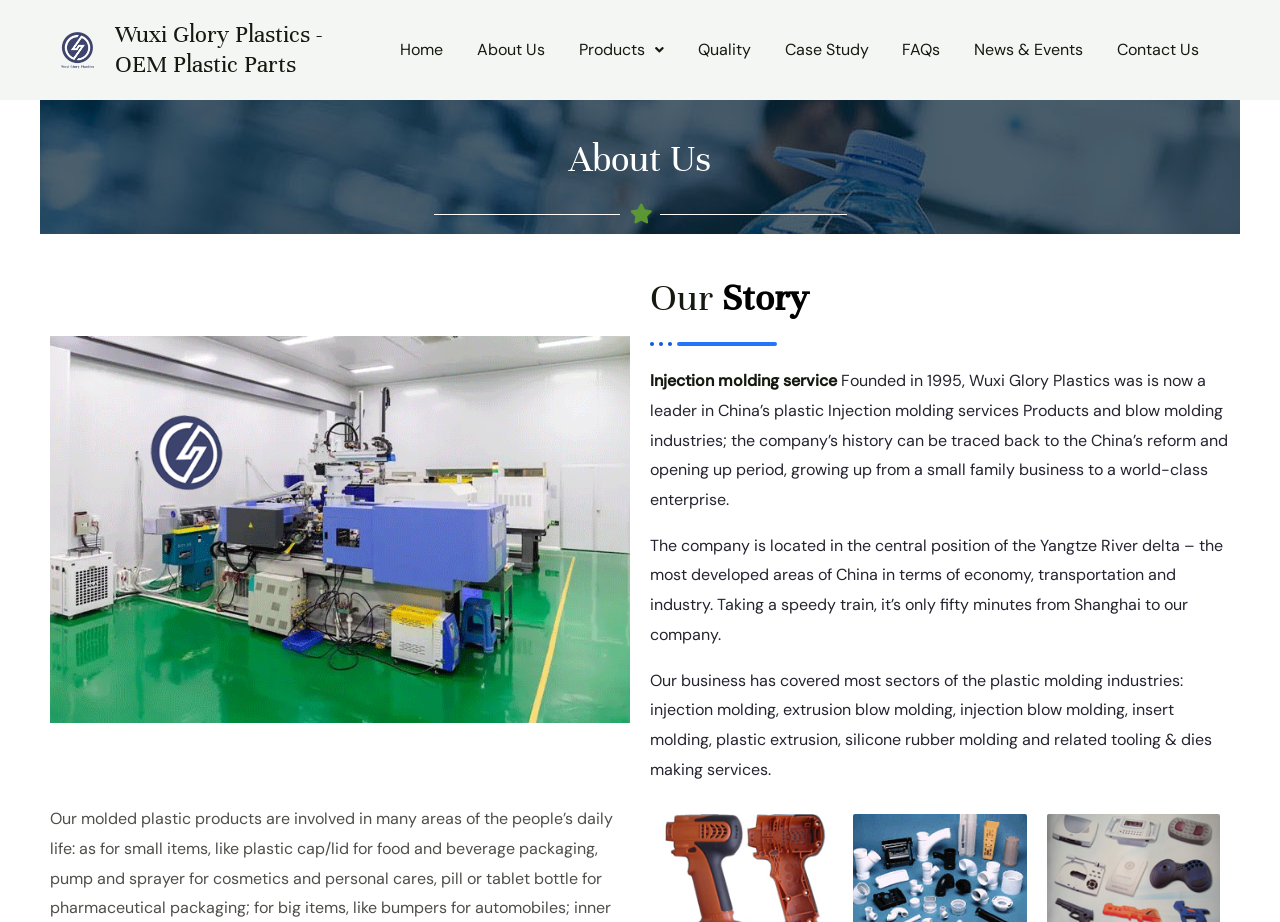Locate the UI element described by About Us in the provided webpage screenshot. Return the bounding box coordinates in the format (top-left x, top-left y, bottom-right x, bottom-right y), ensuring all values are between 0 and 1.

[0.359, 0.029, 0.439, 0.079]